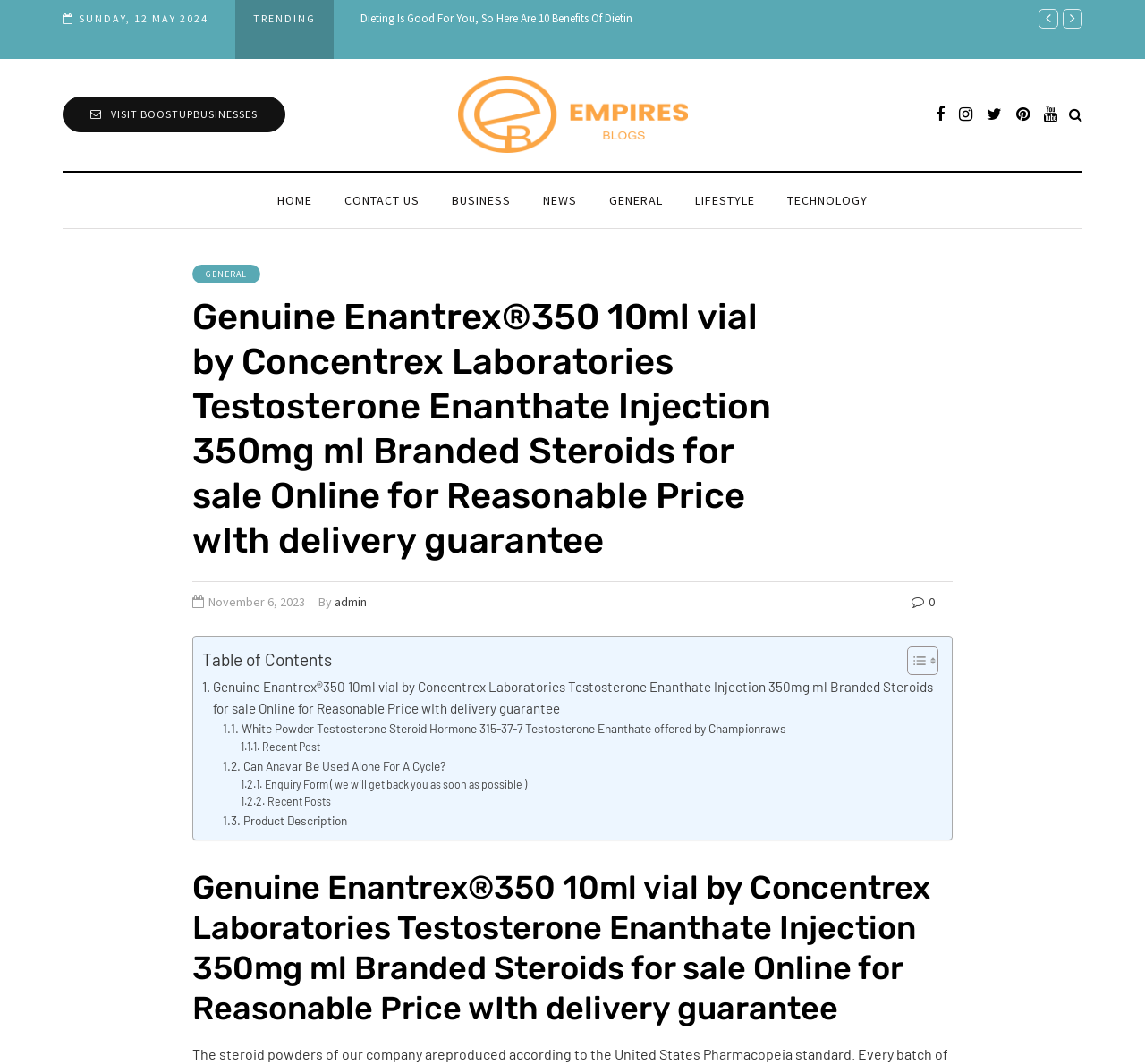What is the name of the website?
Based on the image, answer the question with a single word or brief phrase.

Empiresblogs